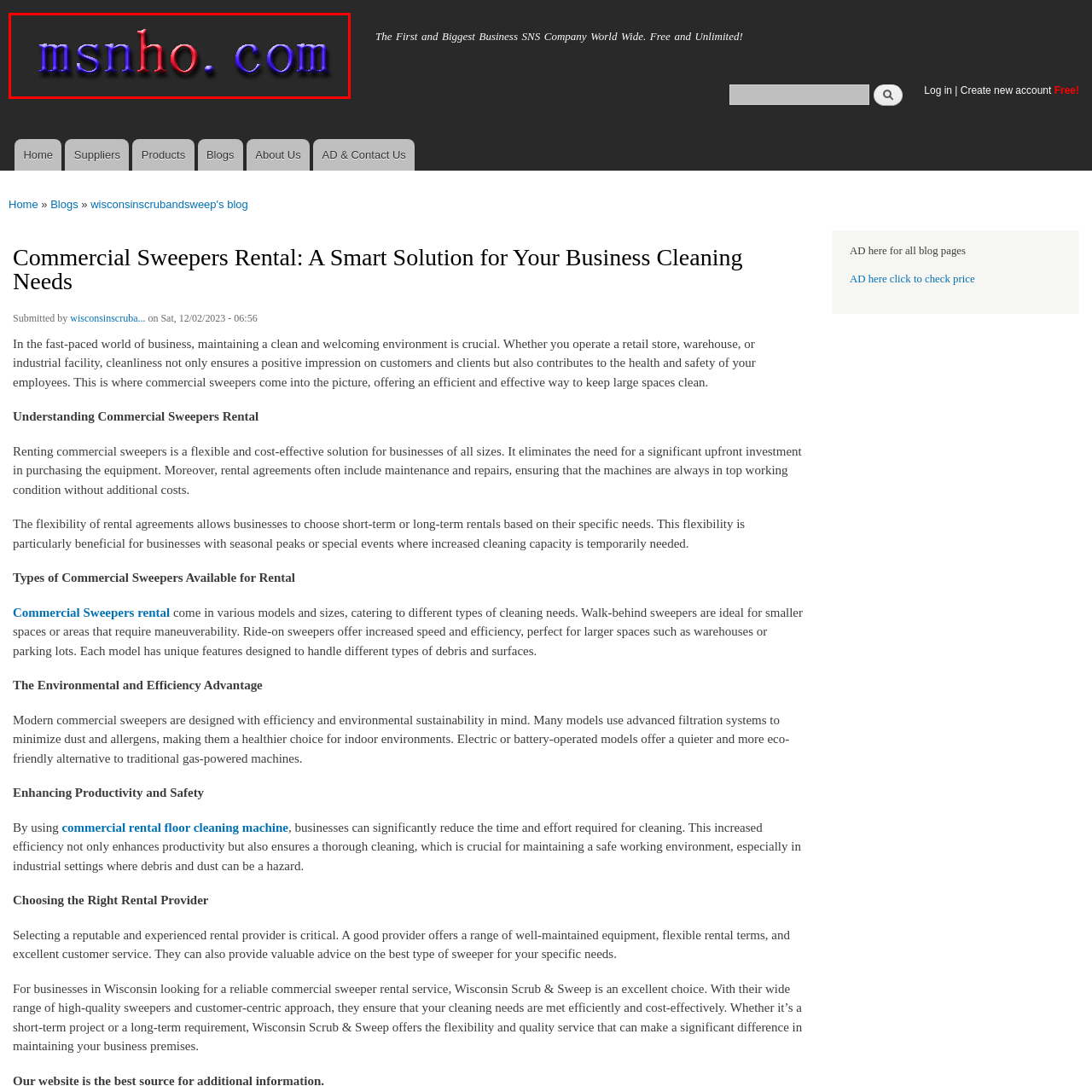What is the purpose of the website represented by the logo?
Look closely at the image within the red bounding box and respond to the question with one word or a brief phrase.

Business resources and information